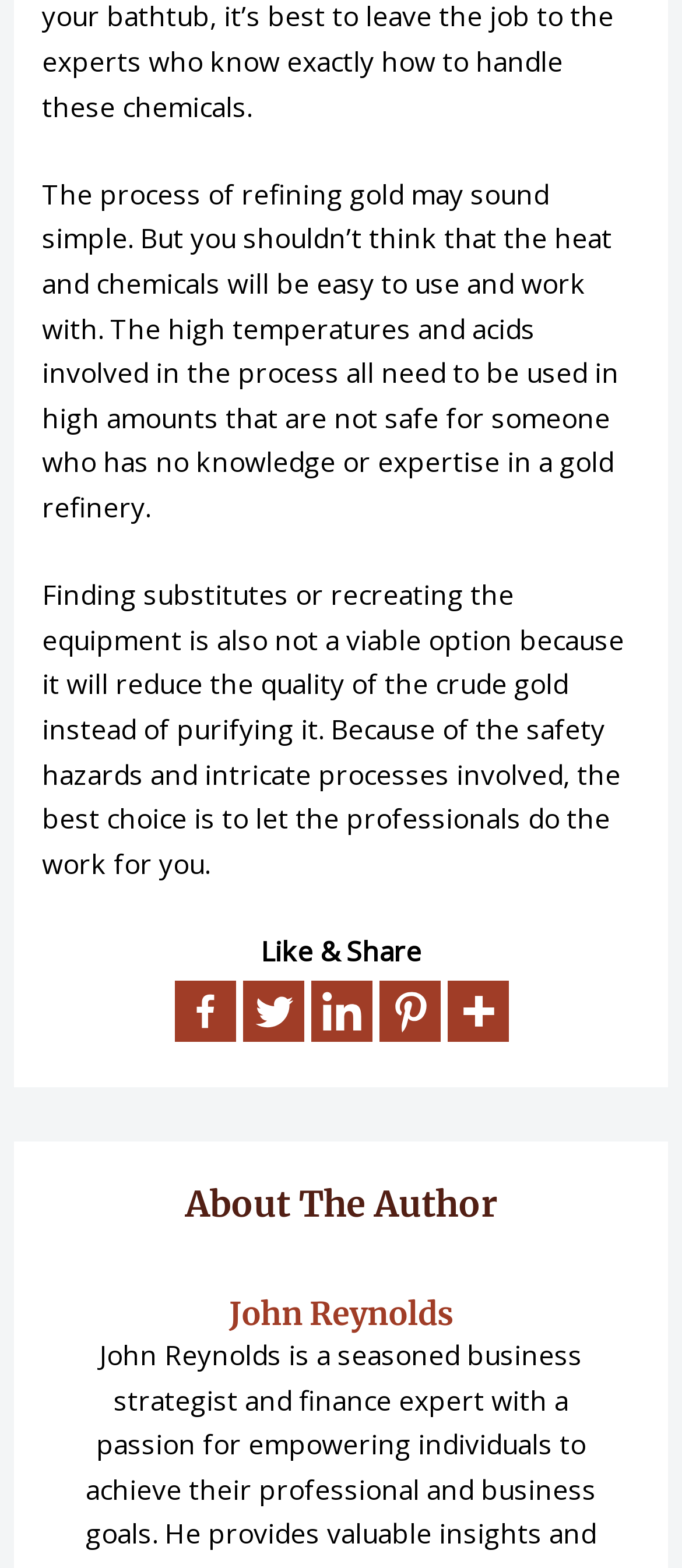What is the relationship between the quality of crude gold and the equipment used?
Using the image as a reference, answer the question in detail.

The relationship between the quality of crude gold and the equipment used is inverse because the text states that finding substitutes or recreating the equipment is not a viable option because it will reduce the quality of the crude gold instead of purifying it.